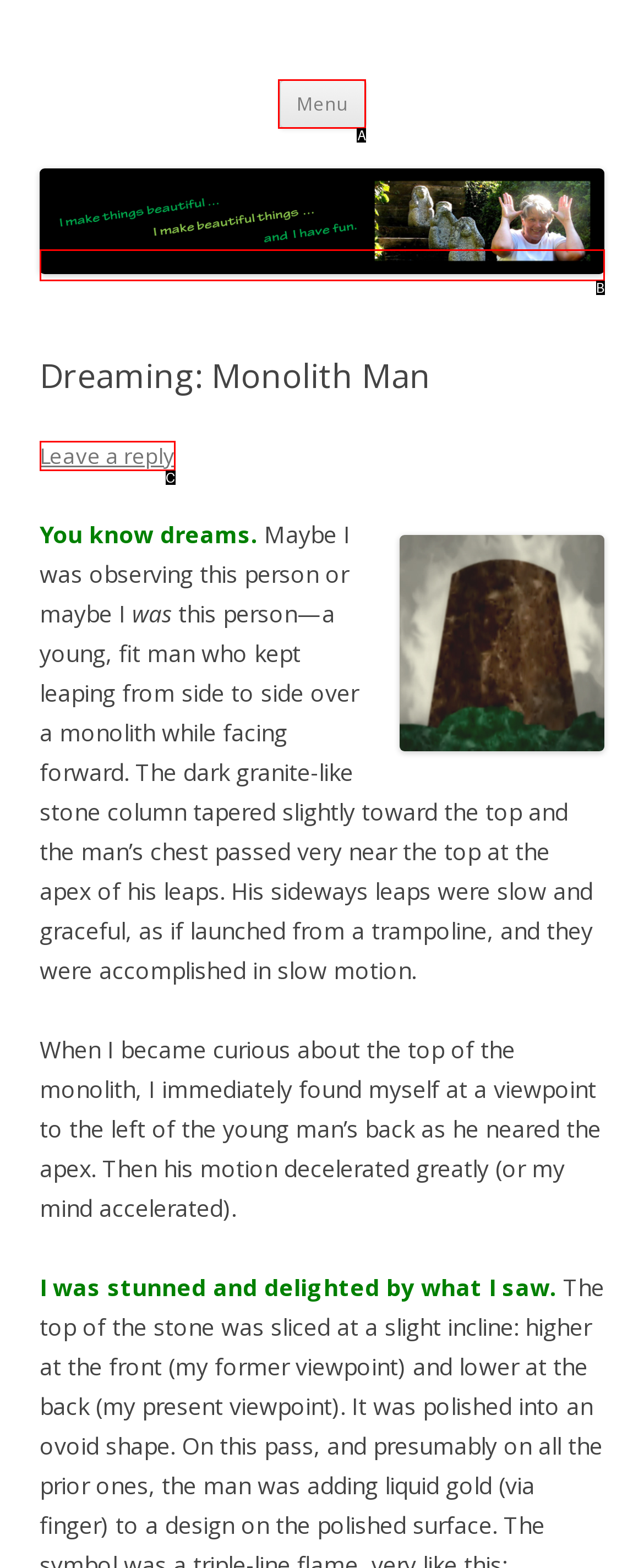From the options shown, which one fits the description: Menu? Respond with the appropriate letter.

A